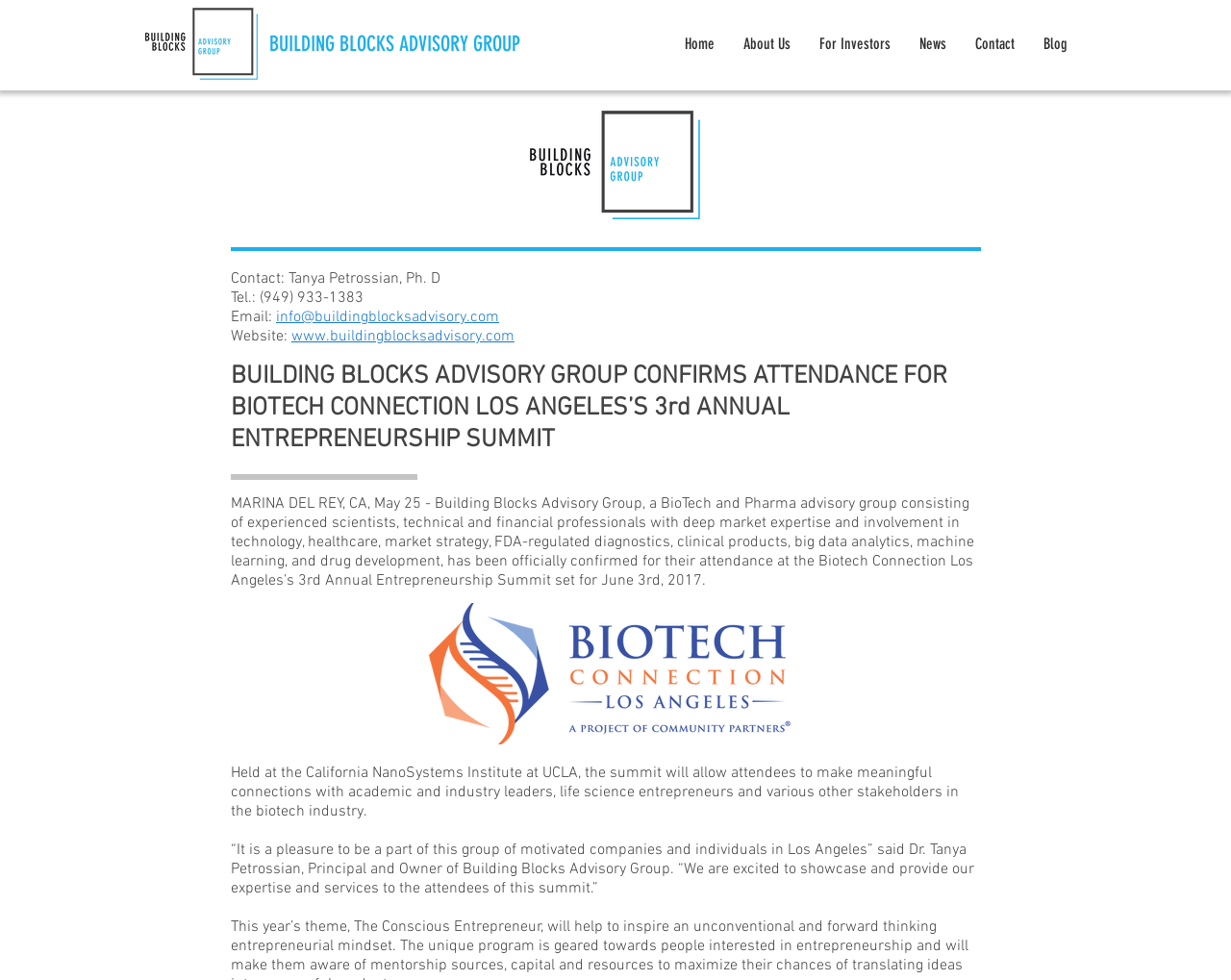Summarize the contents and layout of the webpage in detail.

The webpage is about Building Blocks Advisory Group's attendance at the Biotech Connection Los Angeles's 3rd Annual Entrepreneurship Summit in 2017. At the top, there is a heading with the company's name, "BUILDING BLOCKS ADVISORY GROUP". Below it, there is a navigation menu with links to different sections of the website, including "Home", "About Us", "For Investors", "News", "Contact", and "Blog".

The main content of the webpage is divided into several paragraphs. The first paragraph announces that Building Blocks Advisory Group will be attending the Biotech Connection Los Angeles's 3rd Annual Entrepreneurship Summit on June 3rd, 2017. The group is described as a BioTech and Pharma advisory group consisting of experienced scientists, technical and financial professionals.

Below this paragraph, there is a quote from Dr. Tanya Petrossian, the Principal and Owner of Building Blocks Advisory Group, expressing her excitement to be part of the summit. Further down, there is a section with contact information, including phone number, email, and website.

On the right side of the contact information, there is a link to an empty page. The webpage has a clean layout, with clear headings and concise text, making it easy to read and navigate.